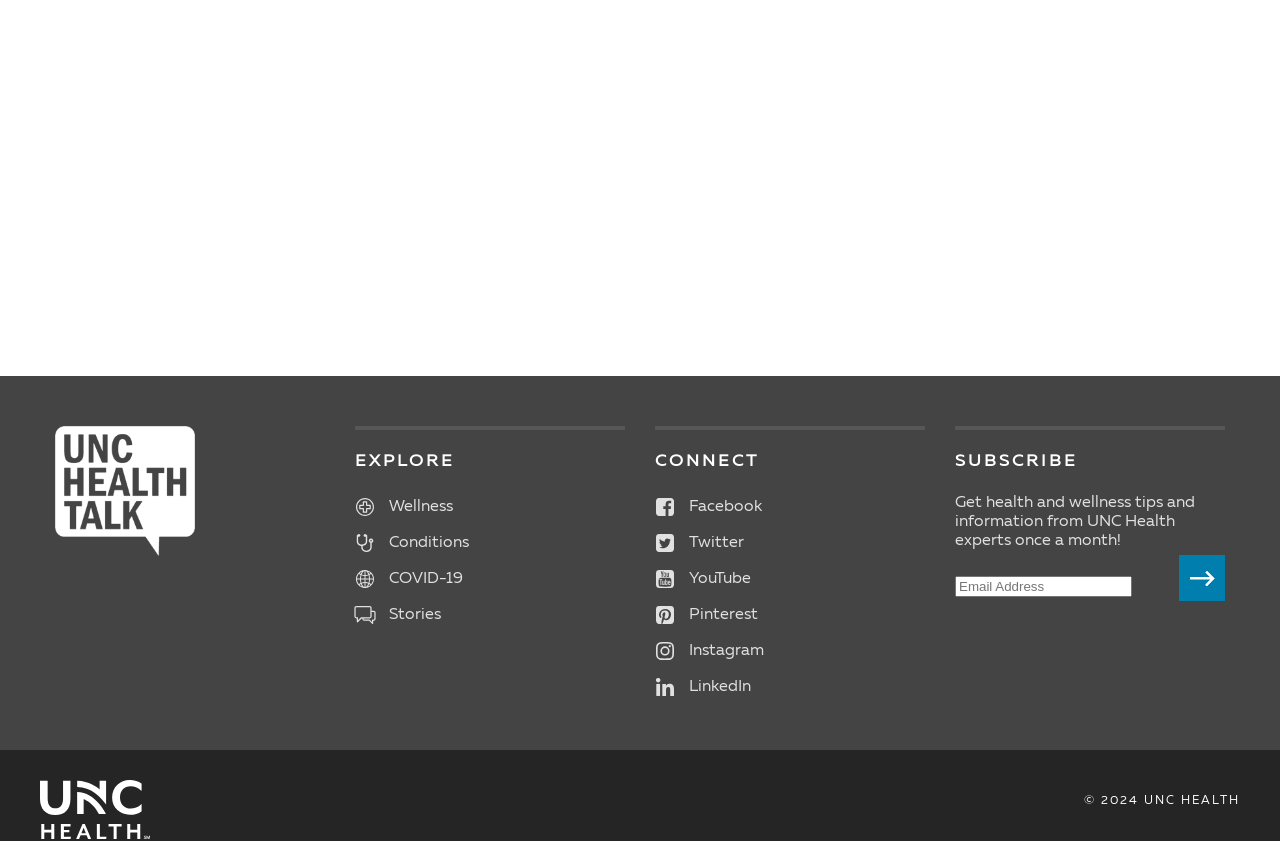What are the three main sections of the webpage?
Please provide a comprehensive and detailed answer to the question.

The three main sections of the webpage can be identified by looking at the headings on the webpage. The first heading is 'EXPLORE', the second is 'CONNECT', and the third is 'SUBSCRIBE'.